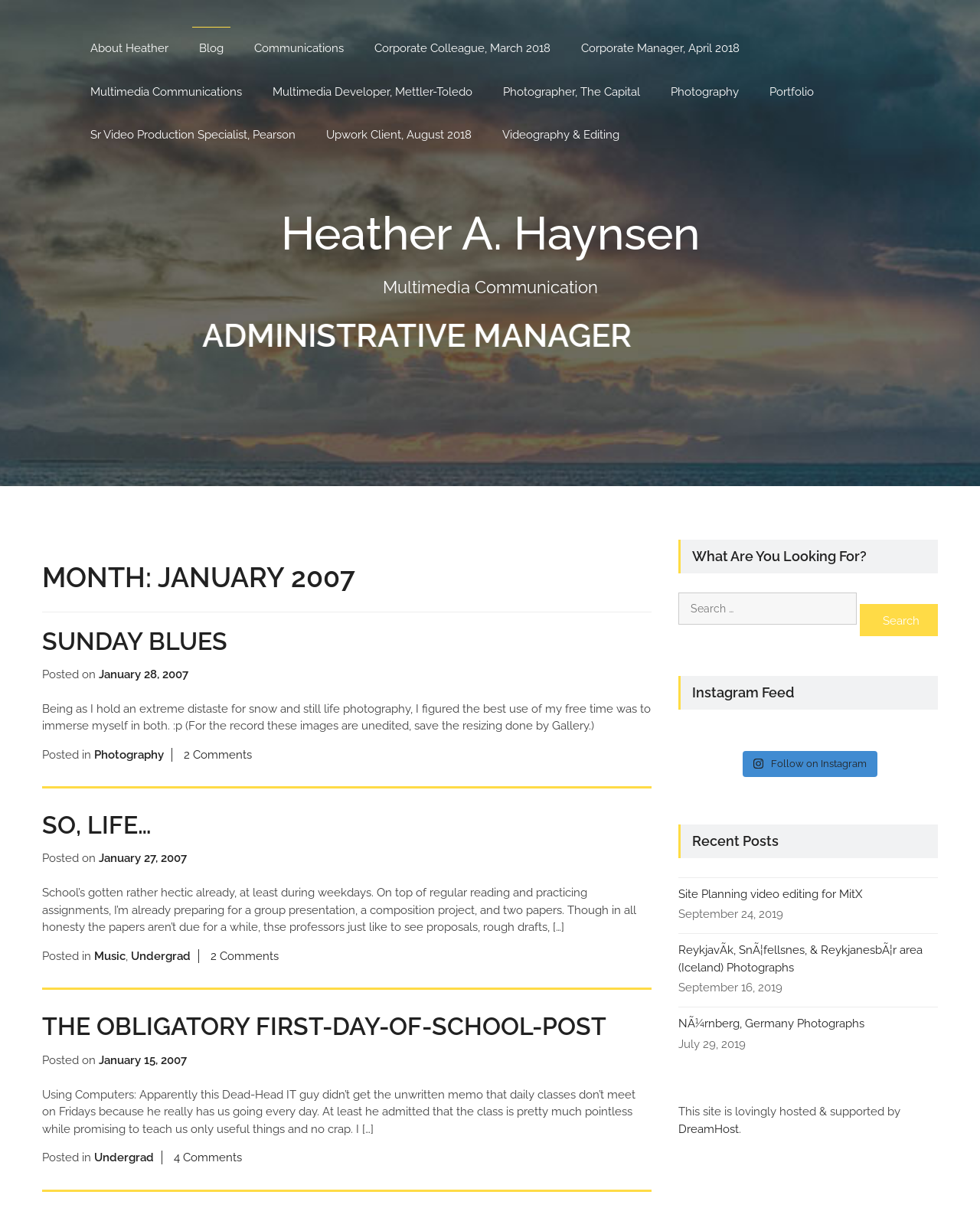What is the category of the post titled 'SUNDAY BLUES'?
Please provide a comprehensive answer based on the details in the screenshot.

The post titled 'SUNDAY BLUES' has a footer that mentions 'Posted in Photography', indicating that the category of this post is Photography.